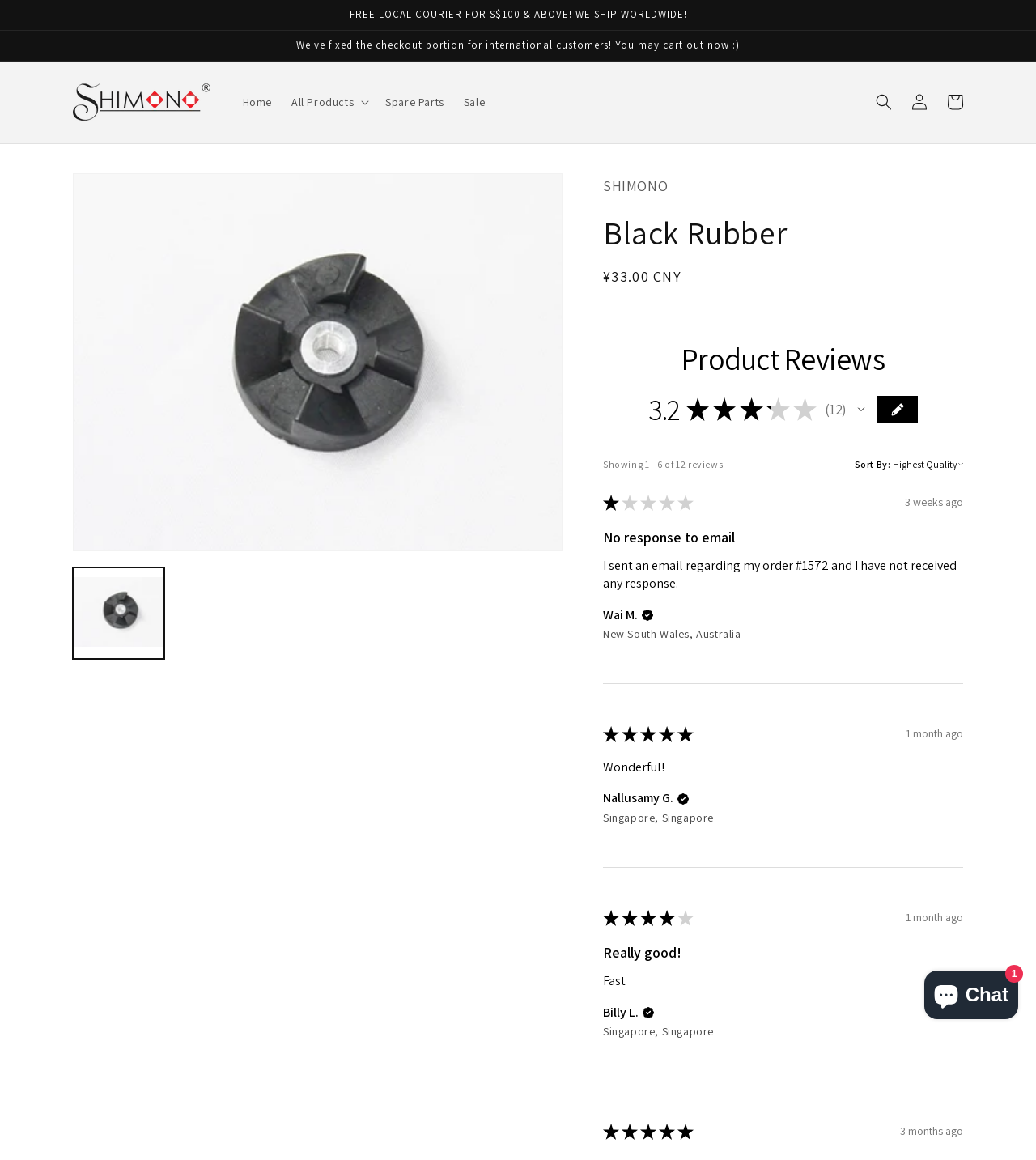What is the rating of the product?
Please provide a single word or phrase as your answer based on the screenshot.

3.2